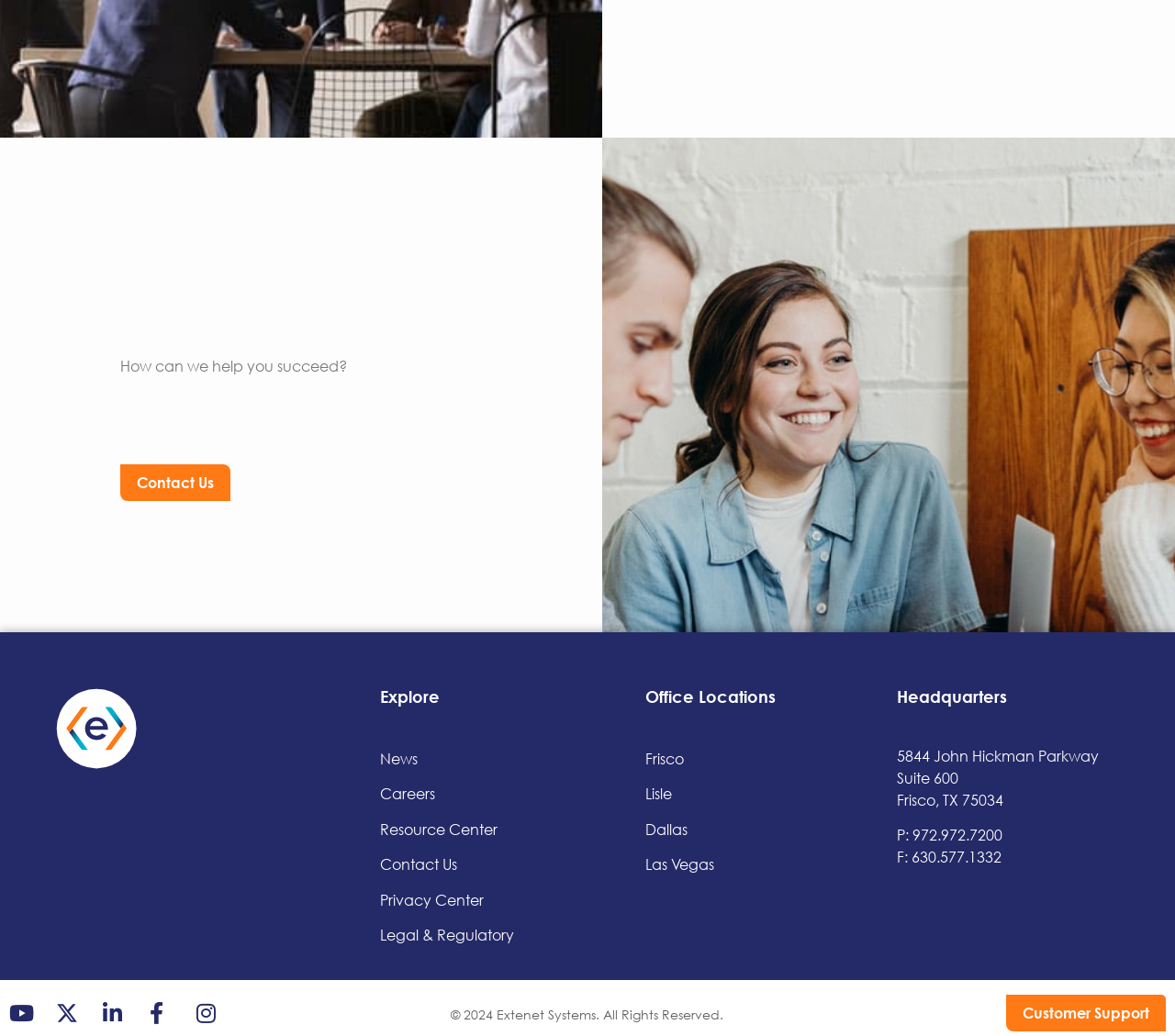What is the company name?
Could you answer the question with a detailed and thorough explanation?

The company name is 'Extenet' which is mentioned in the link 'Extenet' with ID 191 and also in the image 'Extenet' with ID 254, both located at the top of the webpage.